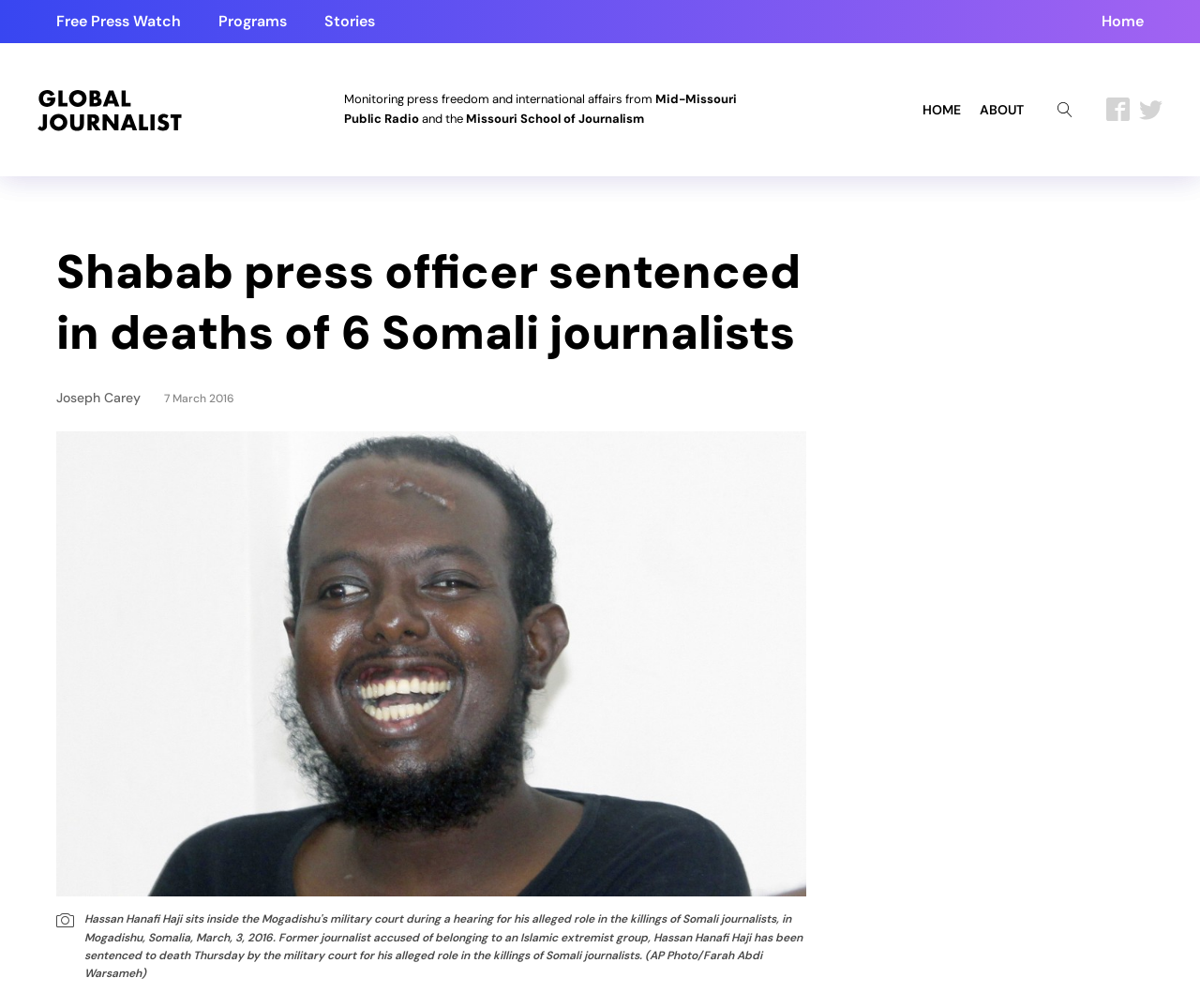Pinpoint the bounding box coordinates of the element to be clicked to execute the instruction: "Click on the 'Free Press Watch' link".

[0.047, 0.009, 0.151, 0.033]